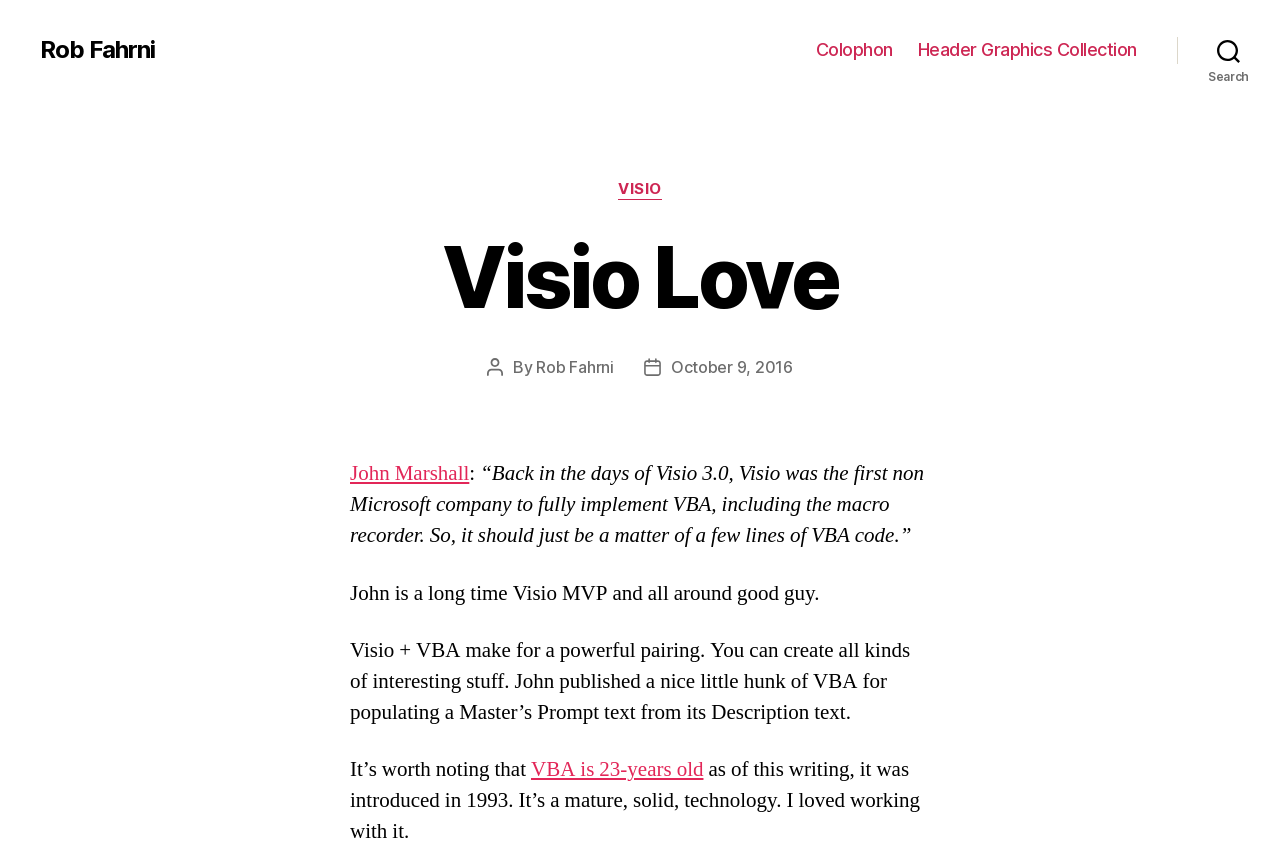Find the bounding box of the element with the following description: "October 9, 2016". The coordinates must be four float numbers between 0 and 1, formatted as [left, top, right, bottom].

[0.524, 0.422, 0.619, 0.446]